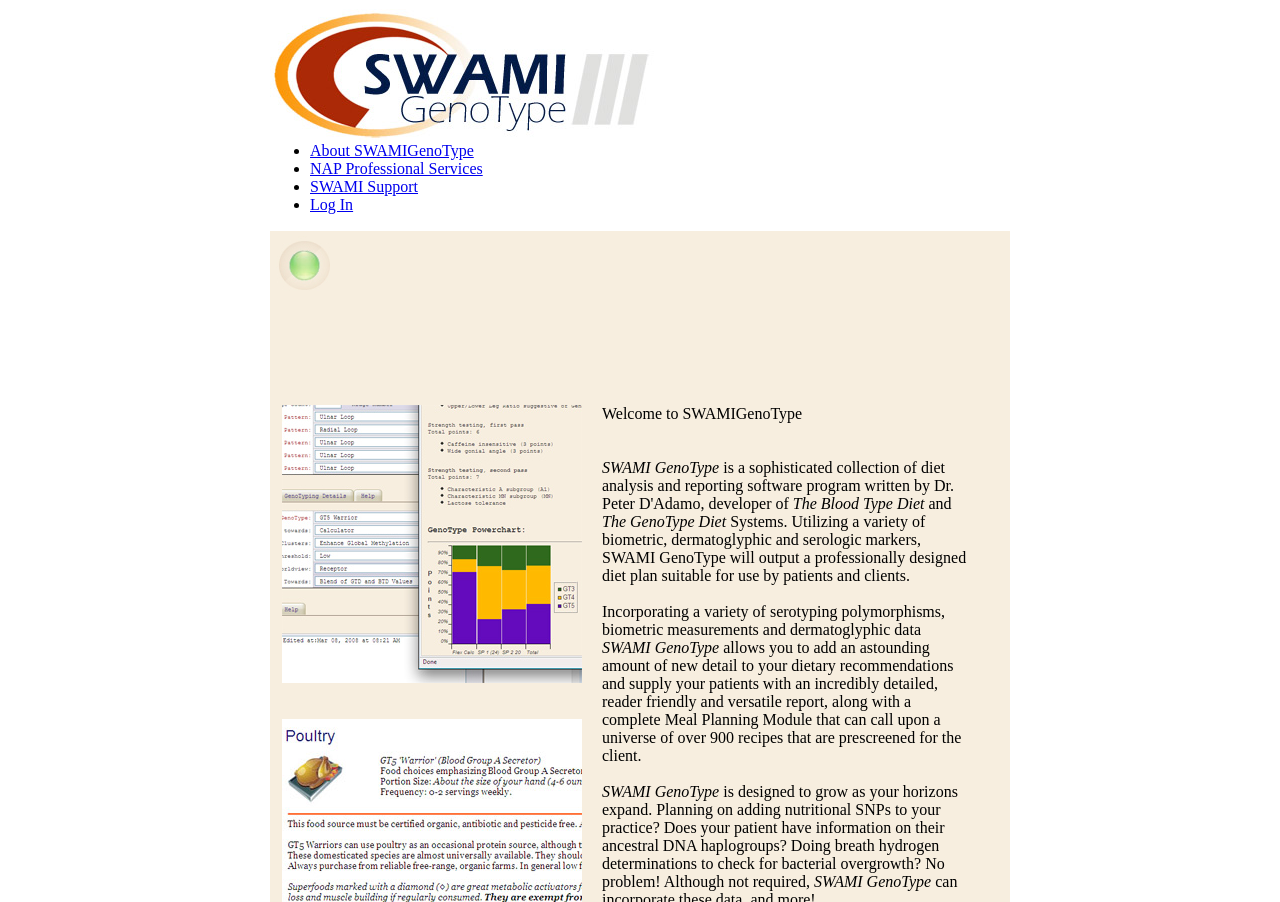Provide the bounding box coordinates in the format (top-left x, top-left y, bottom-right x, bottom-right y). All values are floating point numbers between 0 and 1. Determine the bounding box coordinate of the UI element described as: Log In

[0.242, 0.217, 0.276, 0.236]